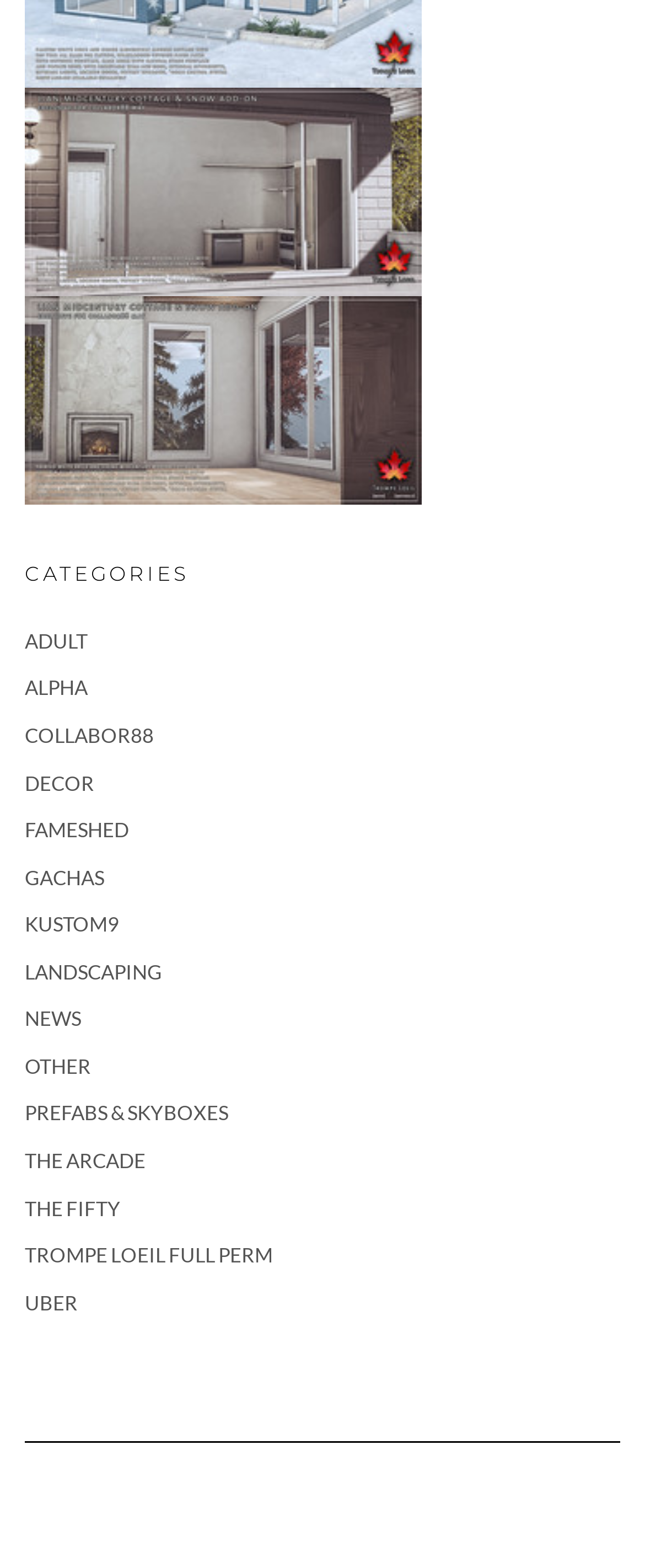Identify the bounding box for the given UI element using the description provided. Coordinates should be in the format (top-left x, top-left y, bottom-right x, bottom-right y) and must be between 0 and 1. Here is the description: Trompe Loeil Full Perm

[0.038, 0.793, 0.423, 0.808]